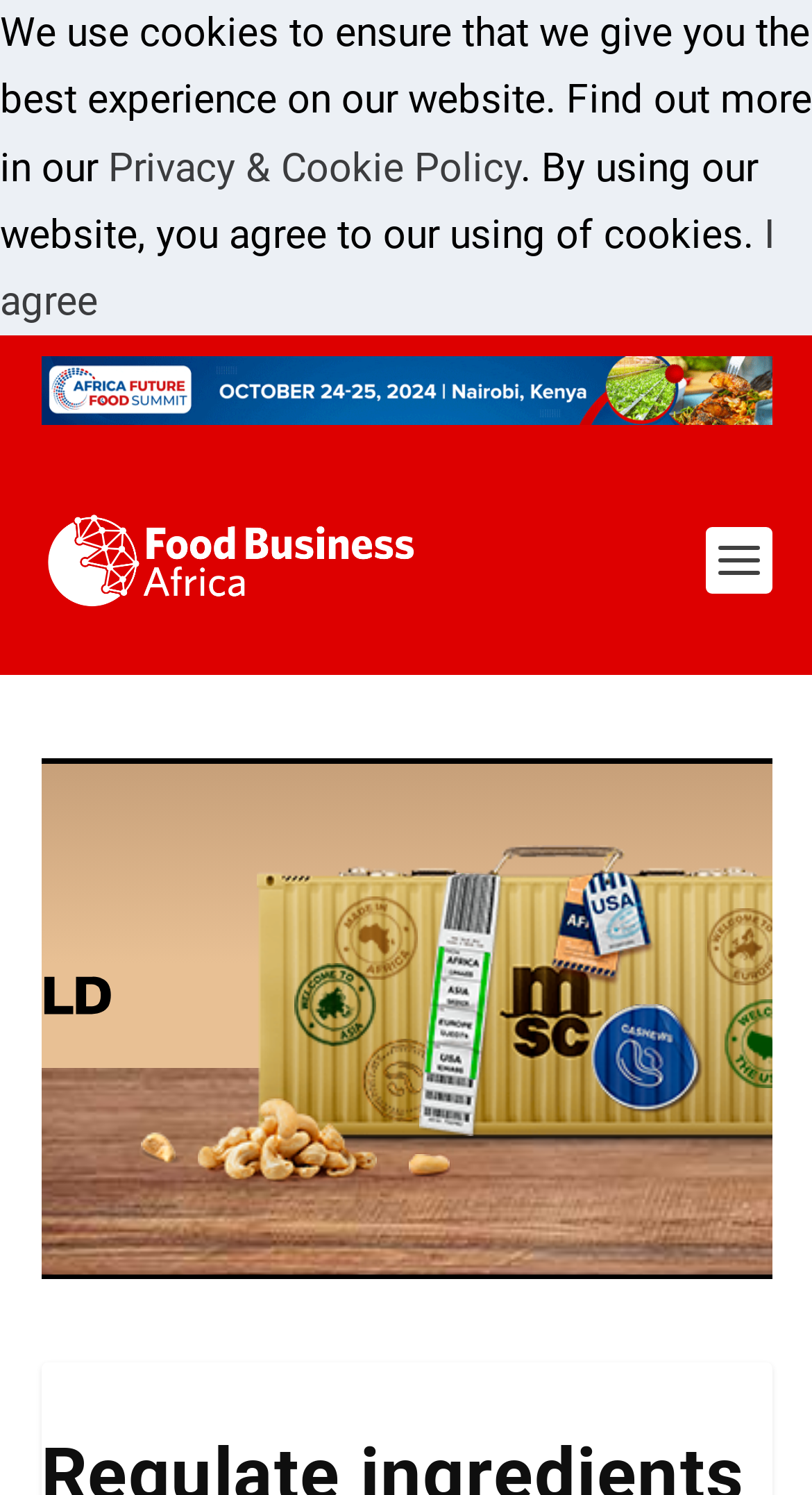Please extract the webpage's main title and generate its text content.

Regulate ingredients as feeds, not drugs: US feed industry association urges FDA